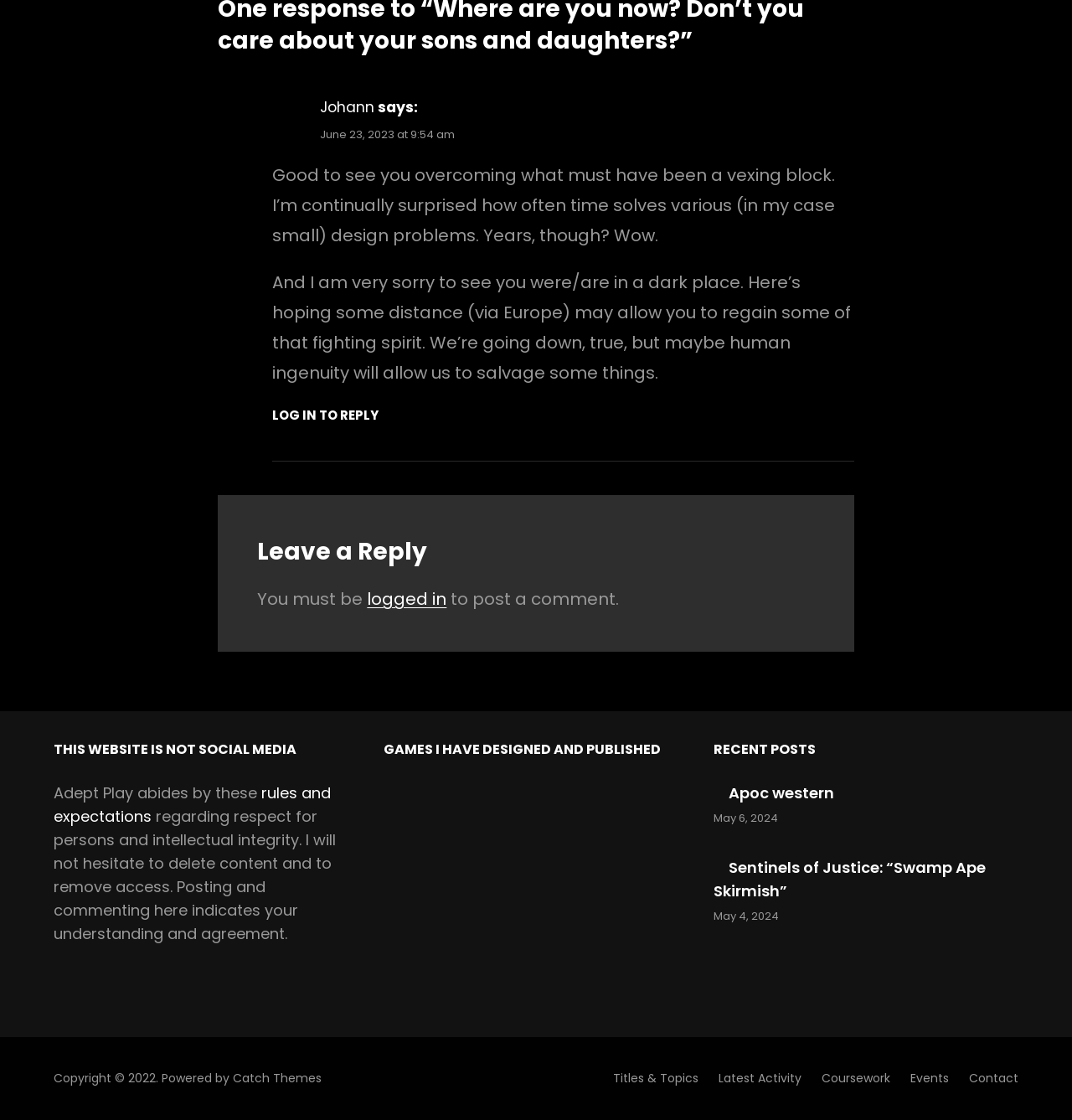Determine the coordinates of the bounding box that should be clicked to complete the instruction: "Click on 'LOG IN TO REPLY'". The coordinates should be represented by four float numbers between 0 and 1: [left, top, right, bottom].

[0.254, 0.363, 0.353, 0.379]